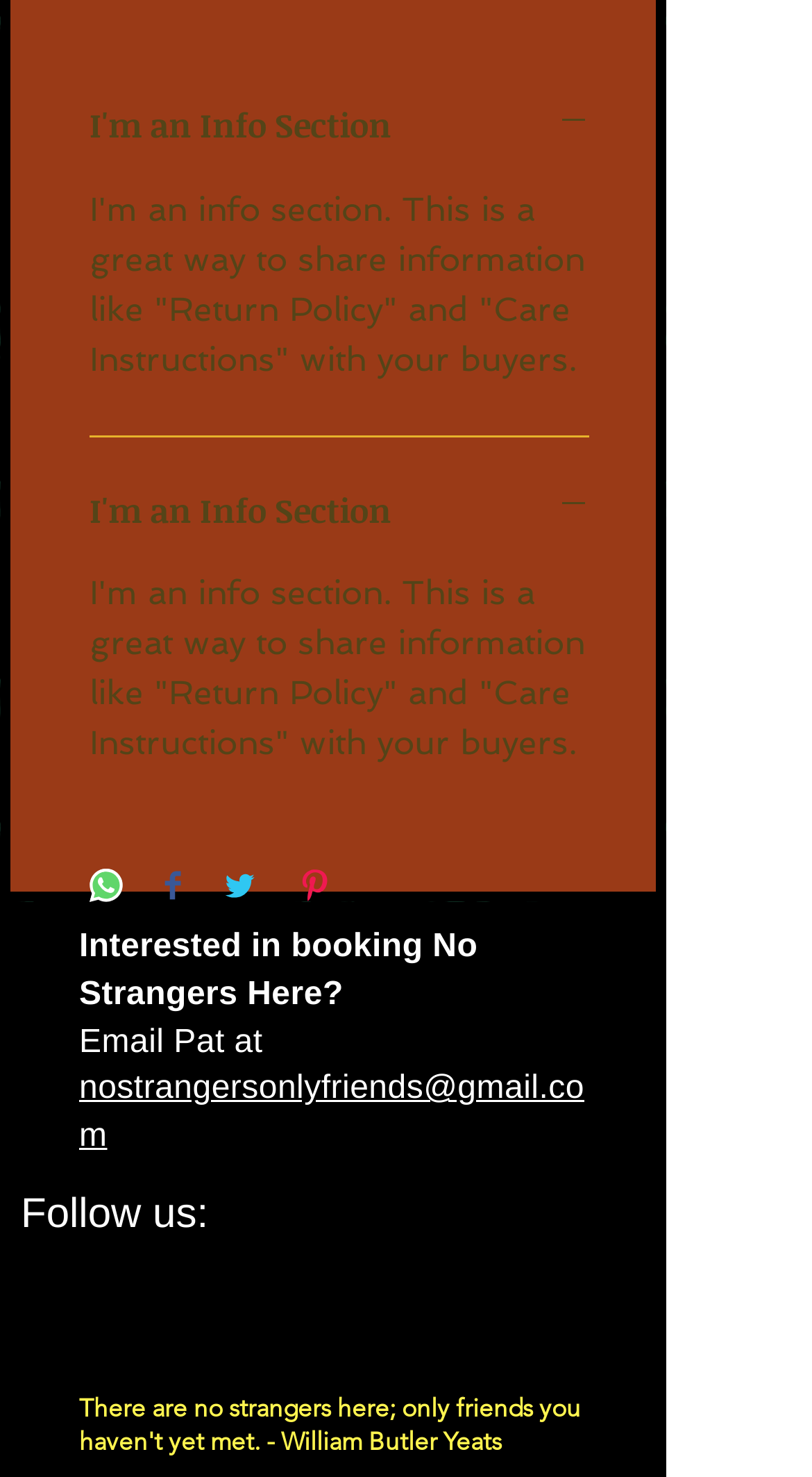Kindly provide the bounding box coordinates of the section you need to click on to fulfill the given instruction: "Click the 'I'm an Info Section' button".

[0.11, 0.069, 0.726, 0.101]